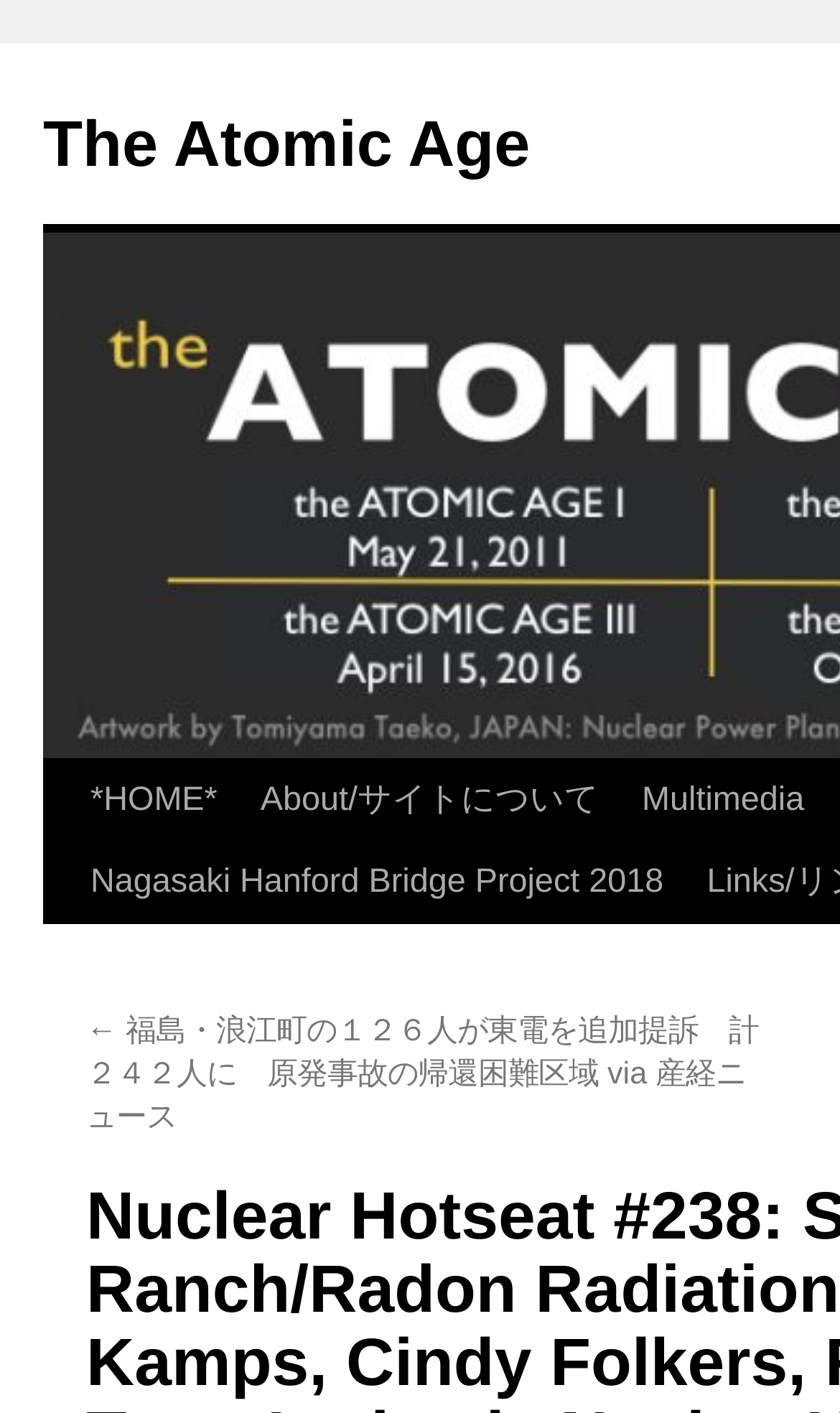Bounding box coordinates should be in the format (top-left x, top-left y, bottom-right x, bottom-right y) and all values should be floating point numbers between 0 and 1. Determine the bounding box coordinate for the UI element described as: Multimedia

[0.64, 0.538, 0.853, 0.596]